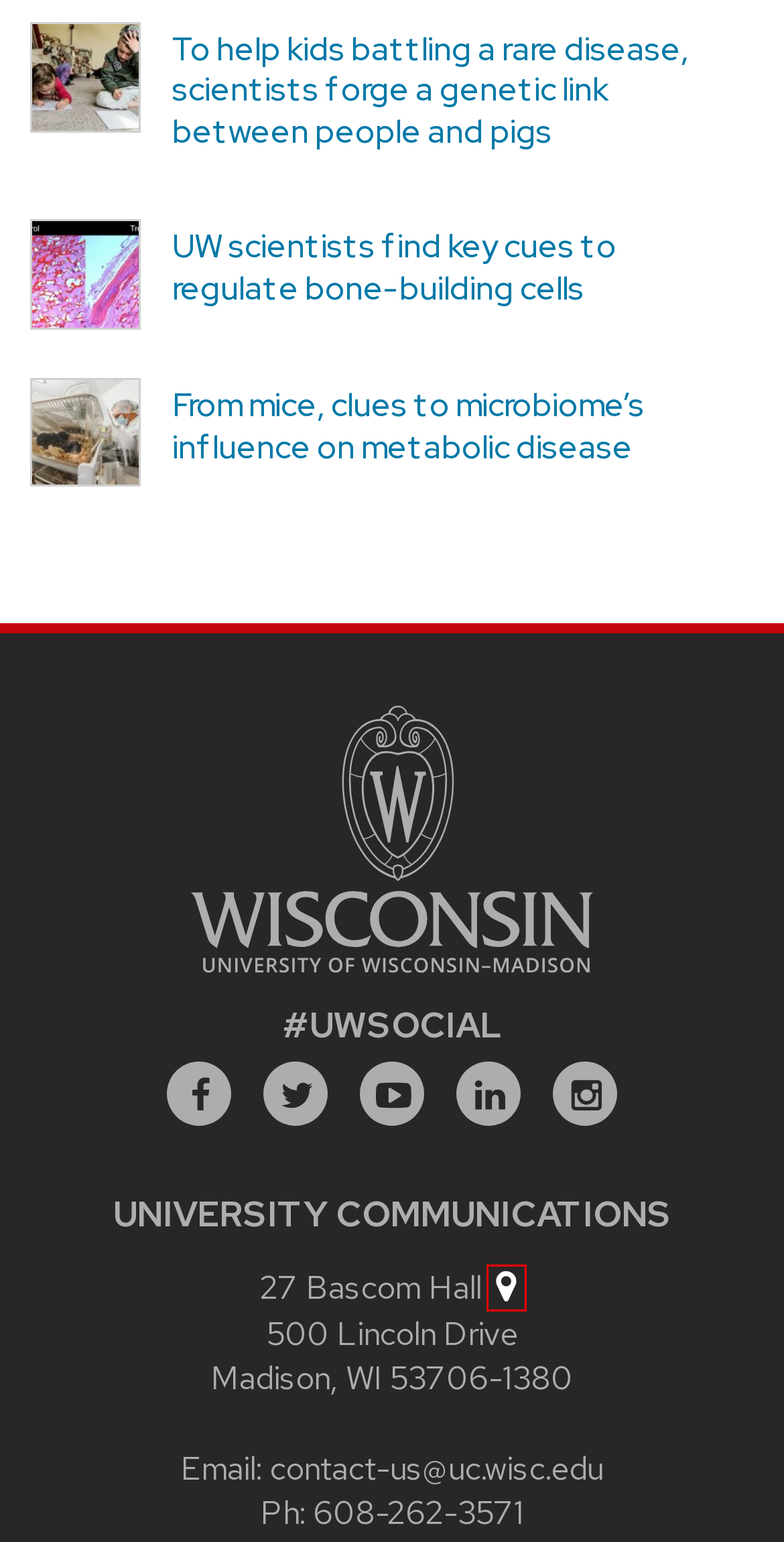Examine the screenshot of a webpage featuring a red bounding box and identify the best matching webpage description for the new page that results from clicking the element within the box. Here are the options:
A. Editorial Style Guide
B. UW–Madison Experts Database
C. Health & medicine |  | News | UW-Madison
D. All events | UW–Madison Events Calendar
E. To help kids battling a rare disease, scientists forge a genetic link between people and pigs
F. From mice, clues to microbiome’s influence on metabolic disease
G. Campus Map | University of Wisconsin–Madison
H. UW scientists find key cues to regulate bone-building cells

G